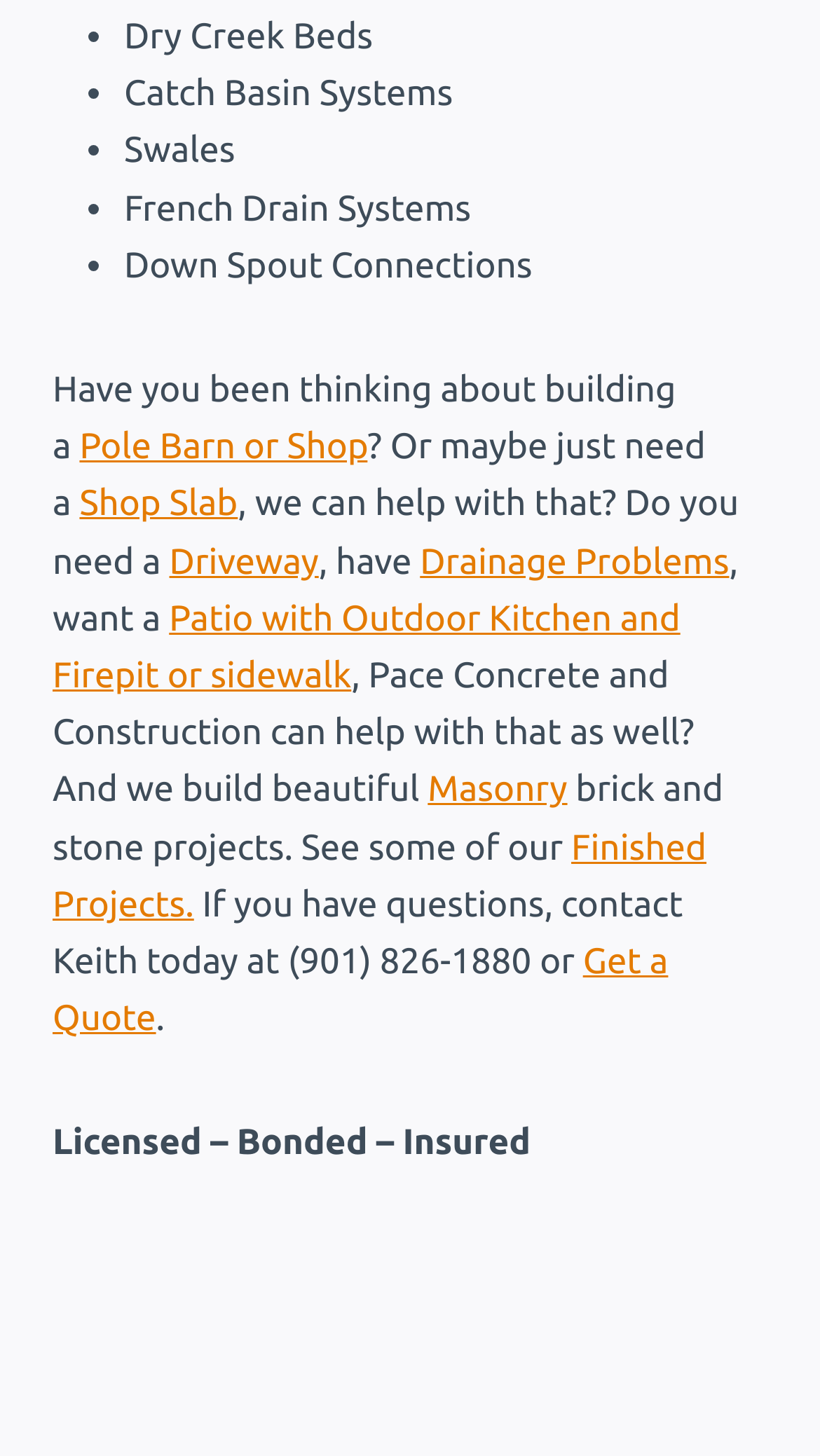Determine the bounding box for the UI element described here: "Pole Barn or Shop".

[0.097, 0.293, 0.448, 0.321]